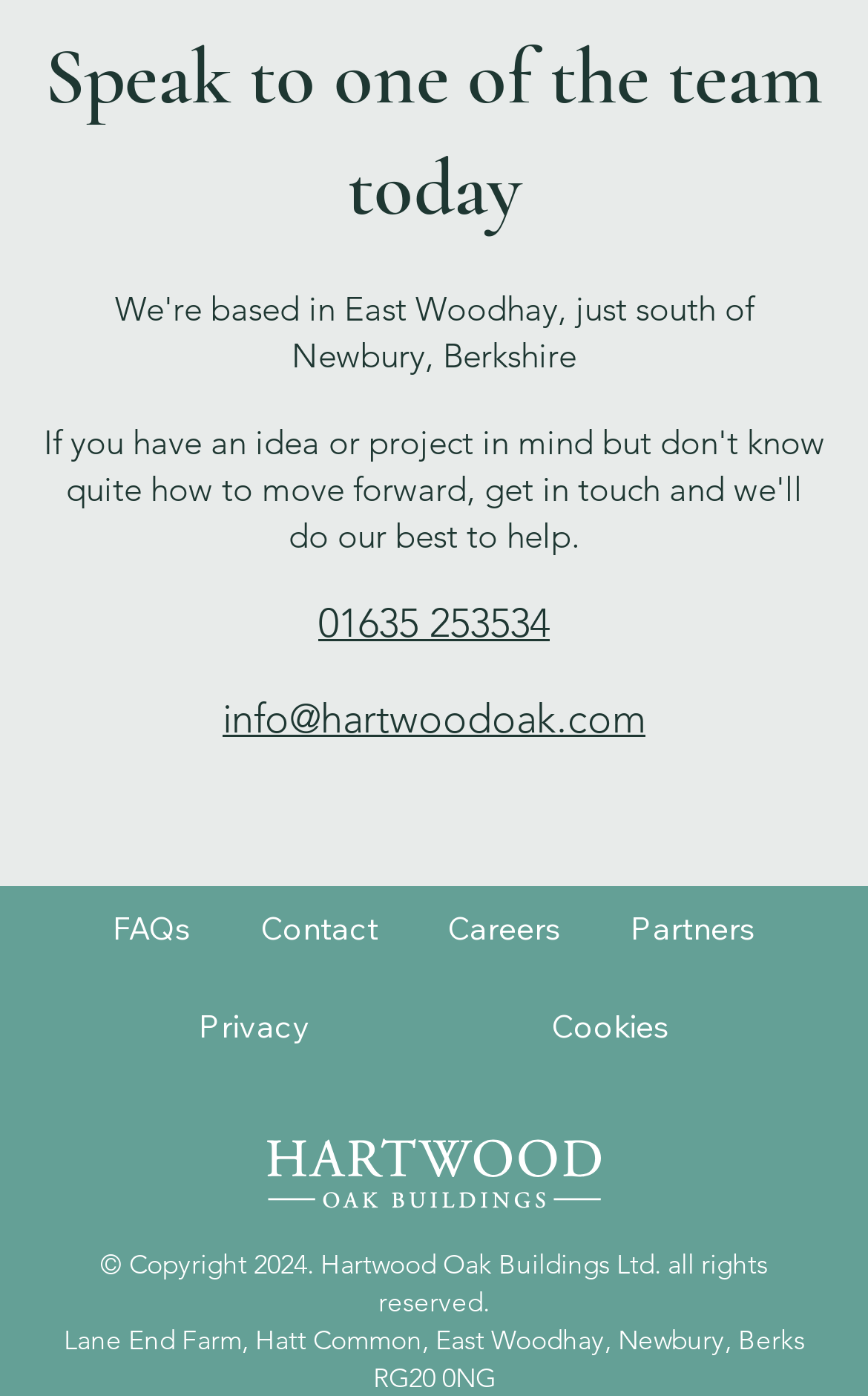What are the main sections of the website?
Based on the screenshot, provide your answer in one word or phrase.

FAQs, Contact, Careers, Partners, Privacy, Cookies